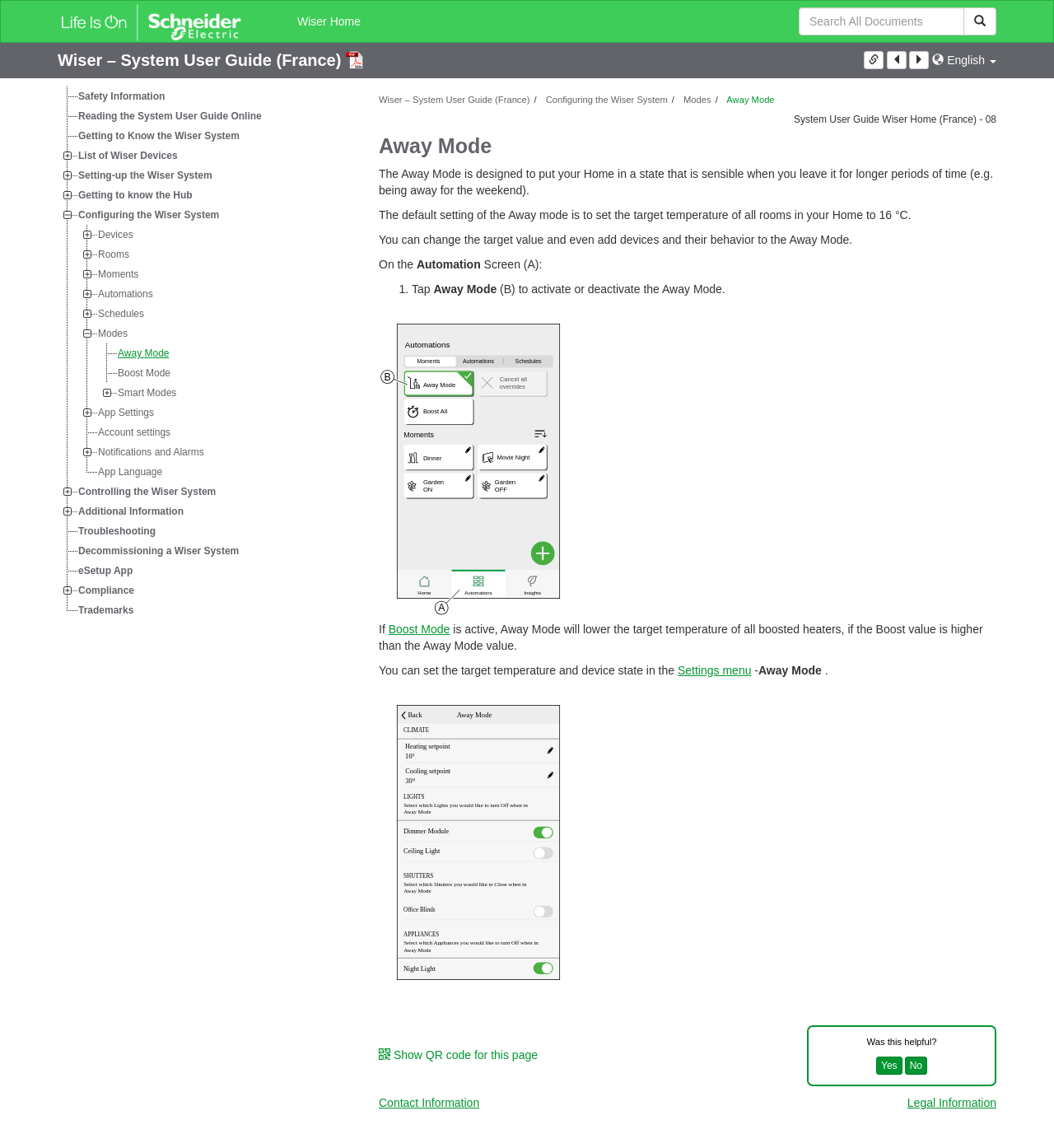Locate the bounding box coordinates of the item that should be clicked to fulfill the instruction: "View Configuring the Wiser System".

[0.515, 0.082, 0.633, 0.091]